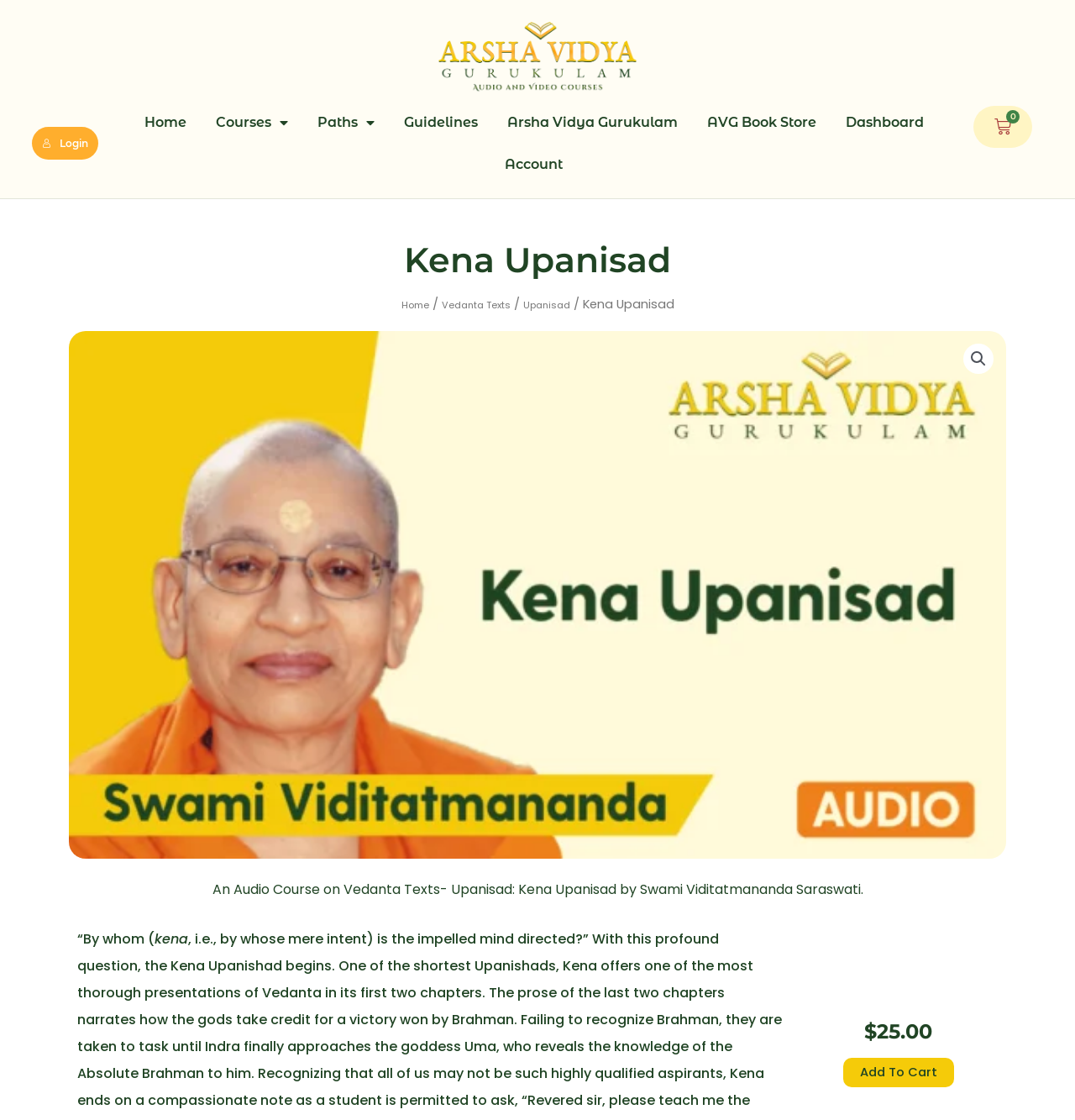Respond with a single word or short phrase to the following question: 
What is the name of the teacher of the course?

Swami Viditatmananda Saraswati